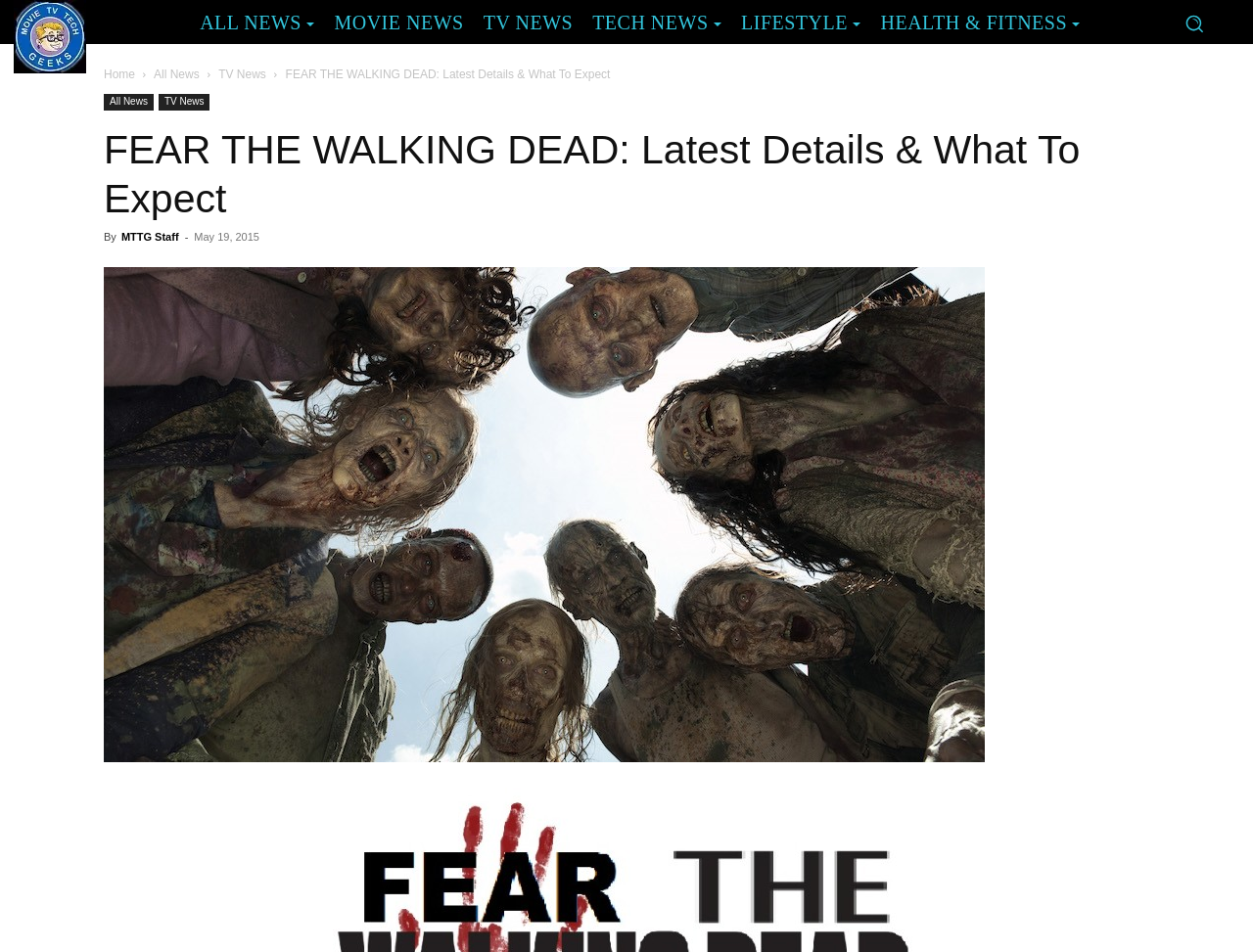Locate the bounding box coordinates of the region to be clicked to comply with the following instruction: "Read the FEAR THE WALKING DEAD article". The coordinates must be four float numbers between 0 and 1, in the form [left, top, right, bottom].

[0.228, 0.071, 0.487, 0.085]